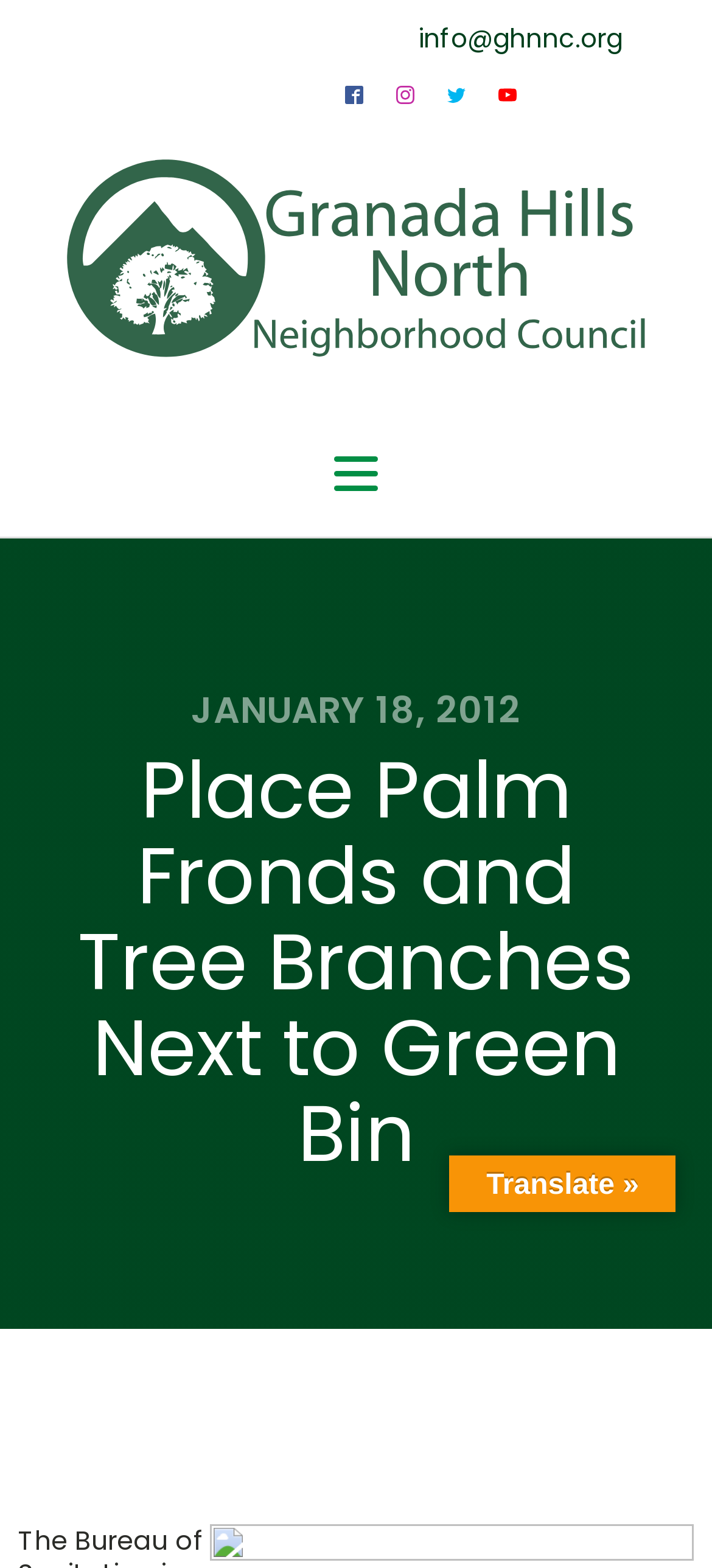Answer succinctly with a single word or phrase:
What is the name of the neighborhood council?

Granada Hills North Neighborhood Council